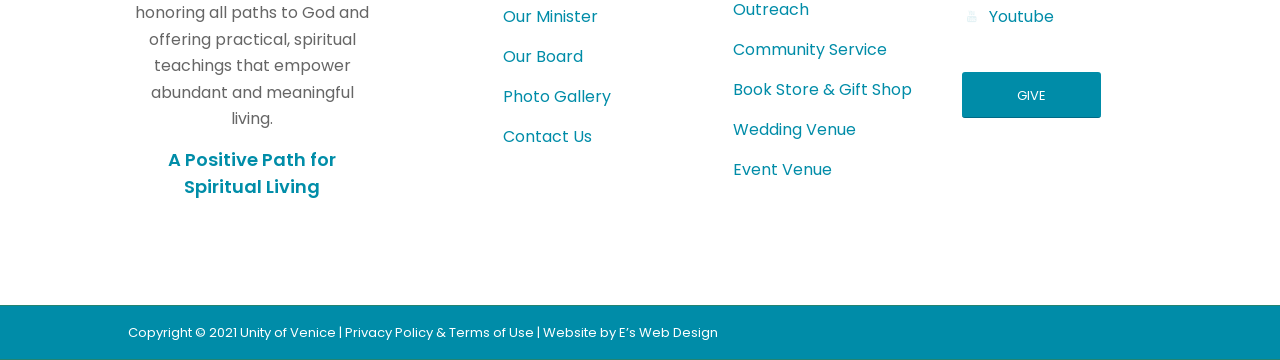Pinpoint the bounding box coordinates of the clickable element needed to complete the instruction: "Make a donation by clicking GIVE". The coordinates should be provided as four float numbers between 0 and 1: [left, top, right, bottom].

[0.751, 0.201, 0.86, 0.327]